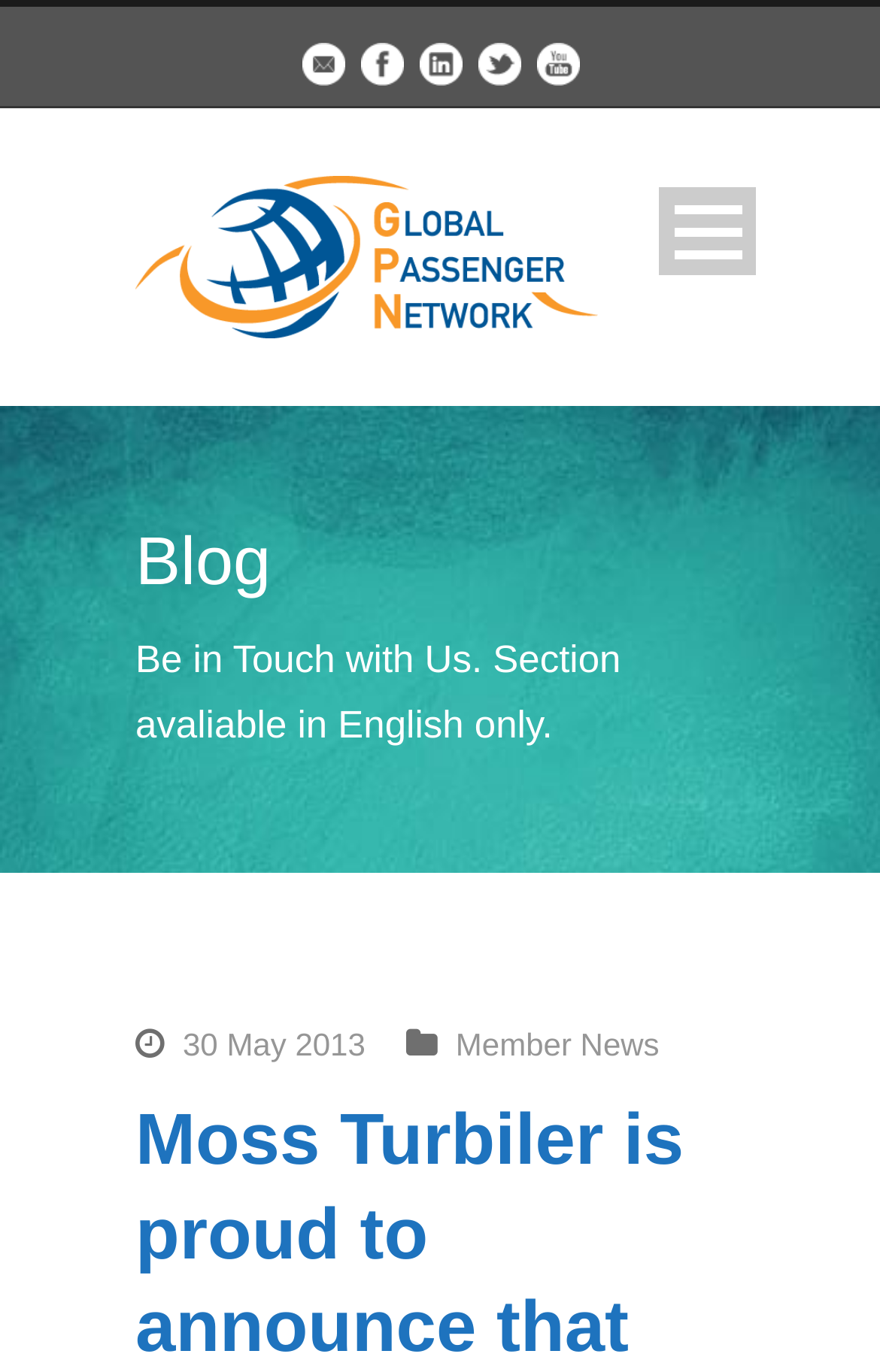Extract the main heading from the webpage content.

Moss Turbiler is proud to announce that they have launched the MTBUSINESS CLASS